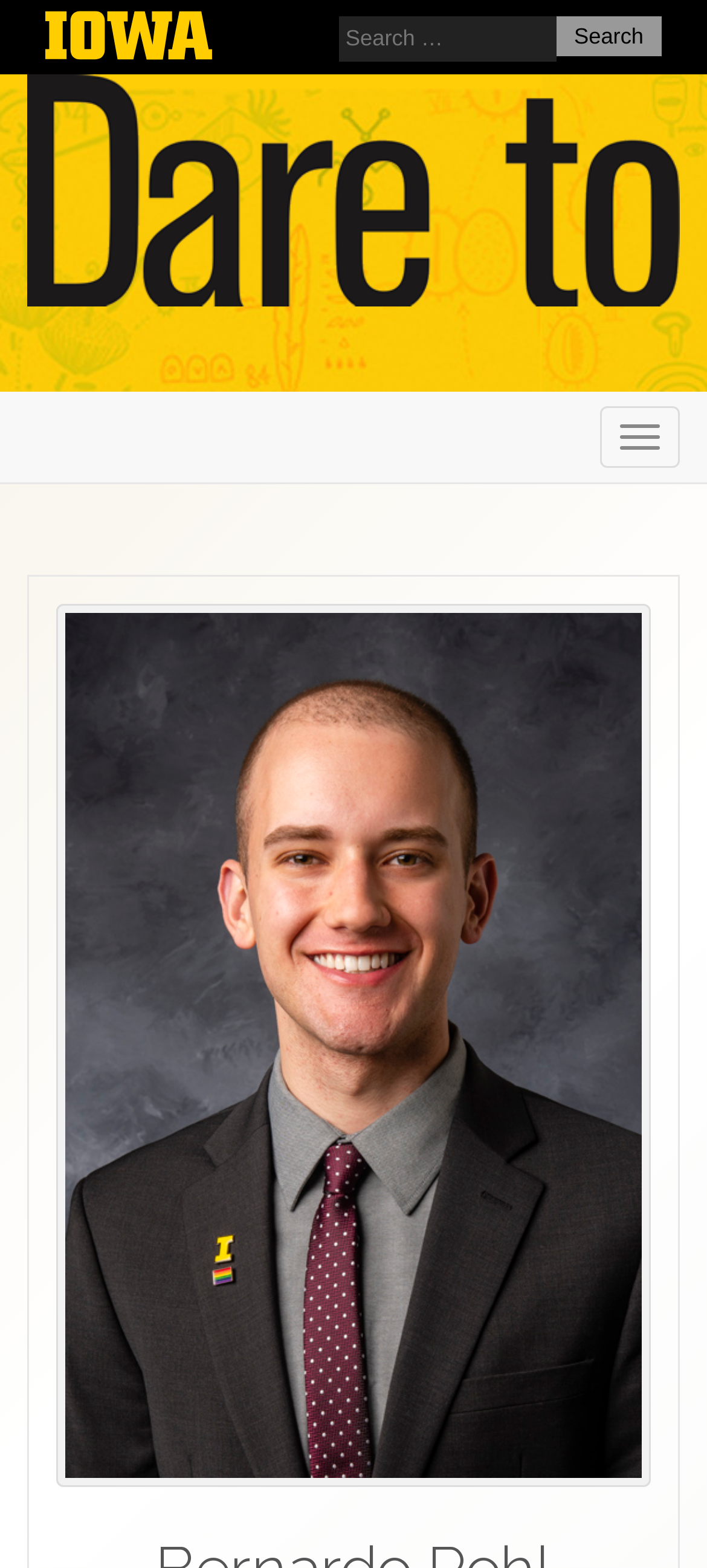Given the element description: "parent_node: Search name="s" placeholder="Search …"", predict the bounding box coordinates of the UI element it refers to, using four float numbers between 0 and 1, i.e., [left, top, right, bottom].

[0.478, 0.01, 0.786, 0.04]